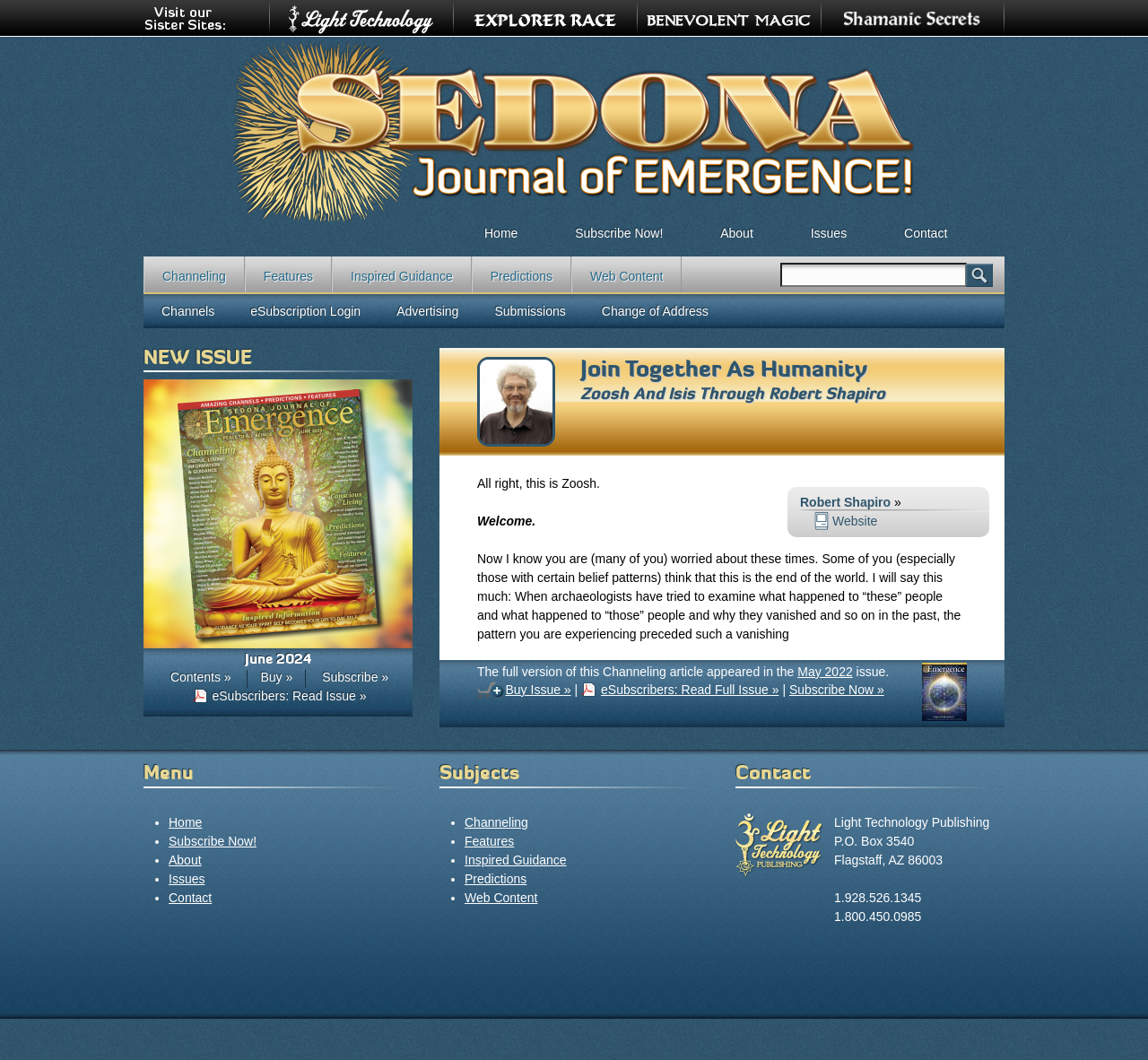Please give a succinct answer using a single word or phrase:
What is the purpose of the search form?

To search the website